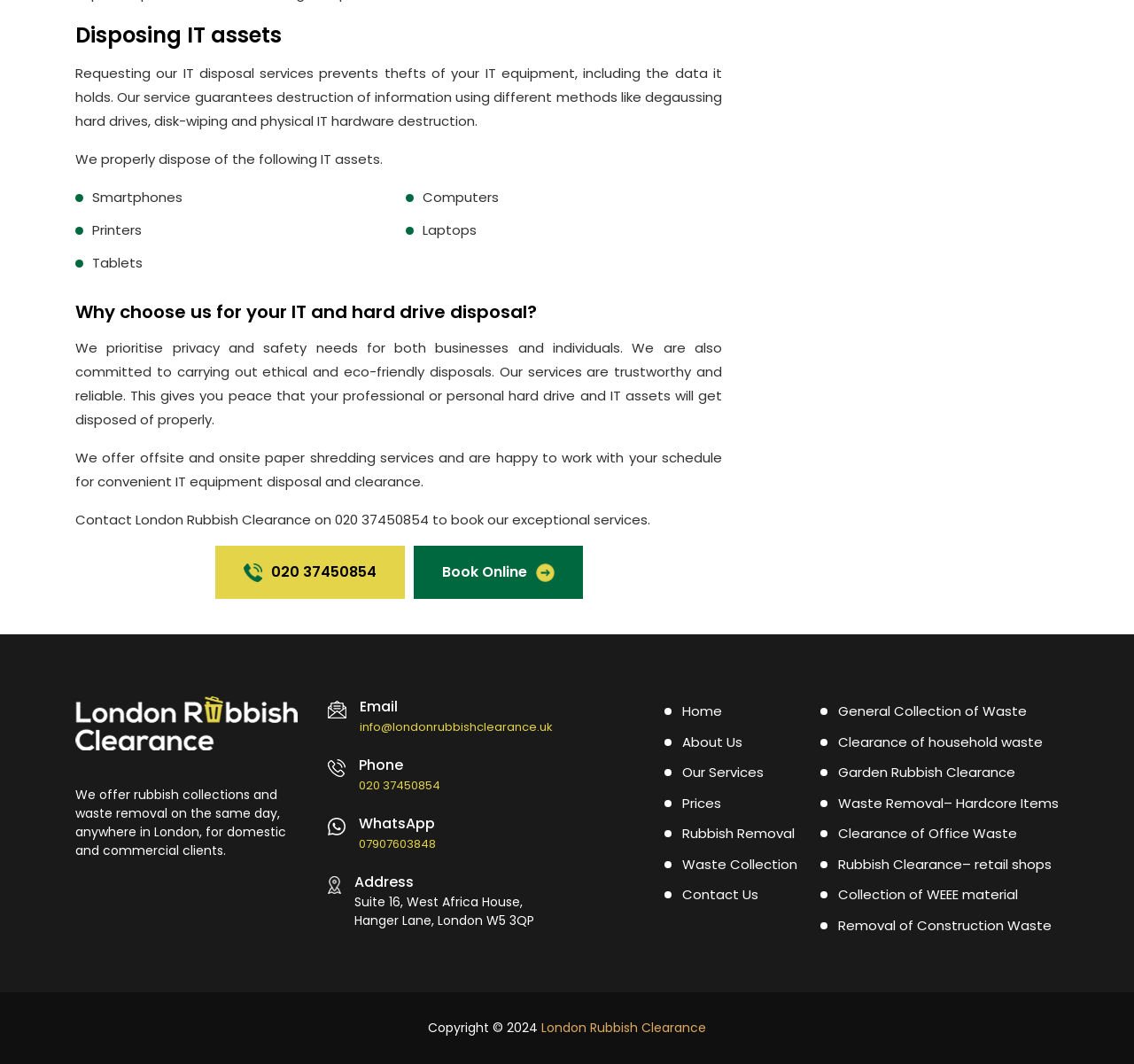Determine the bounding box coordinates of the clickable area required to perform the following instruction: "Visit the home page". The coordinates should be represented as four float numbers between 0 and 1: [left, top, right, bottom].

[0.586, 0.655, 0.637, 0.683]